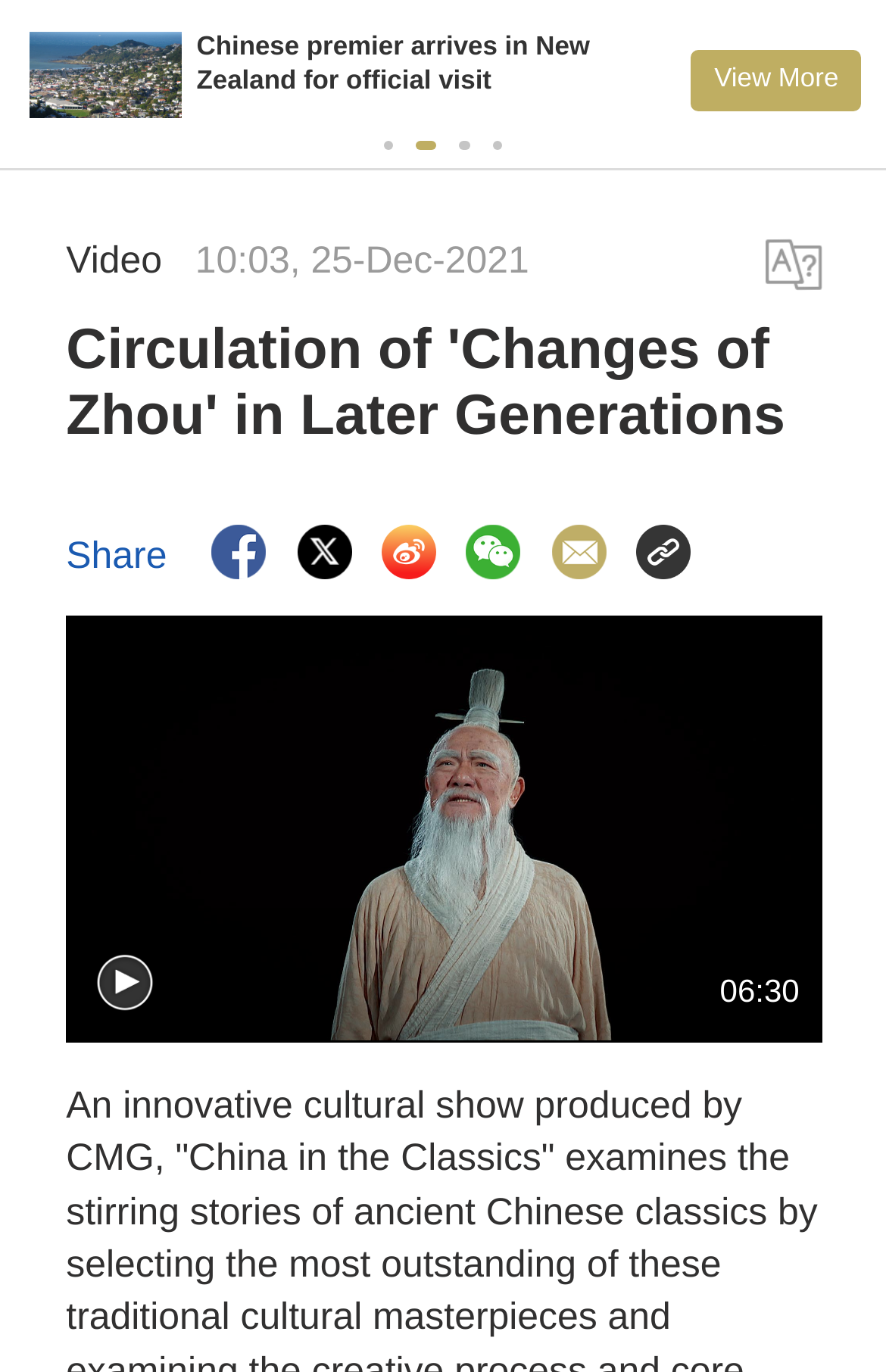Locate the bounding box coordinates of the segment that needs to be clicked to meet this instruction: "Click on January 25, 2013".

None